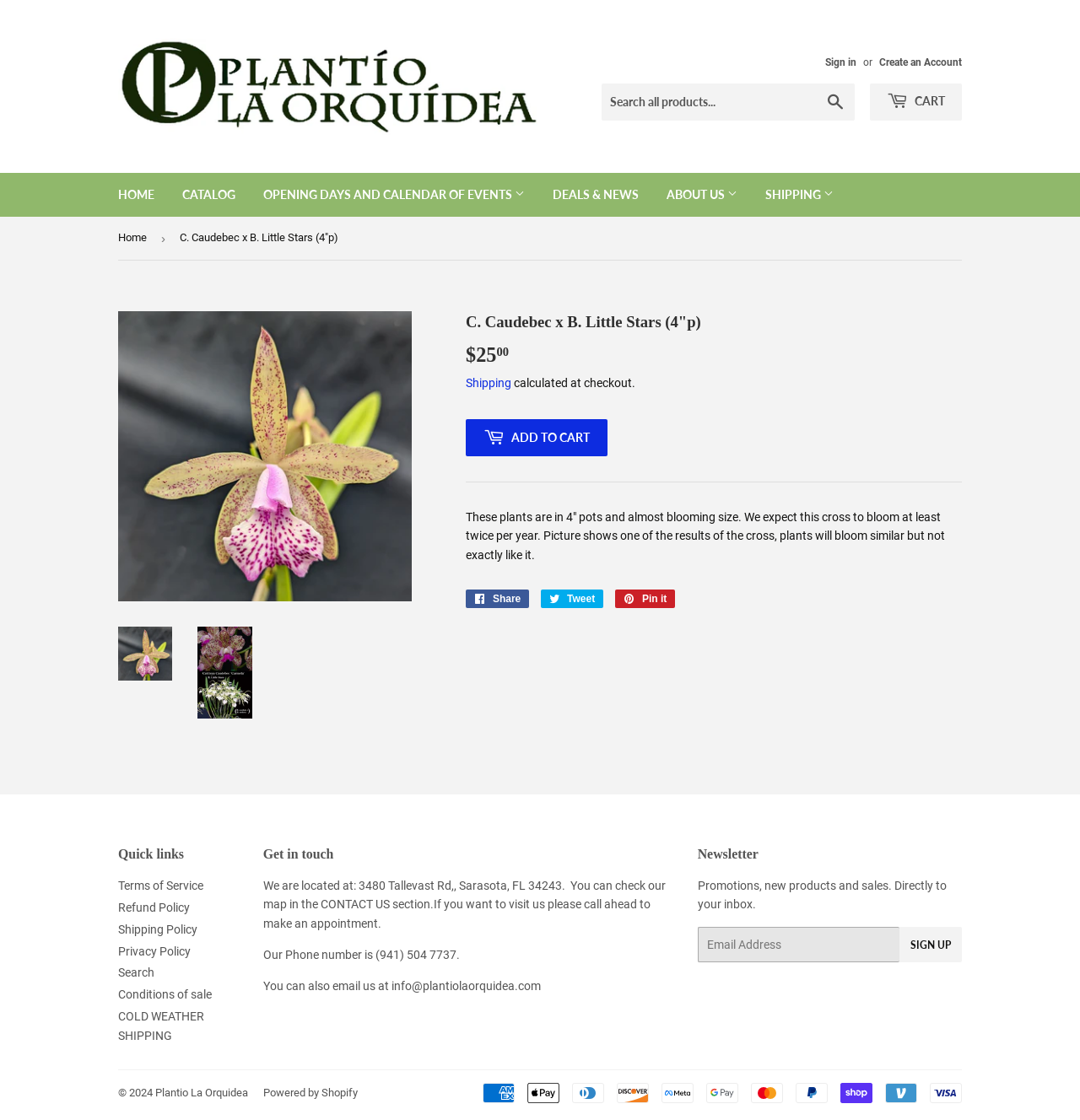Predict the bounding box of the UI element based on the description: "Privacy Policy". The coordinates should be four float numbers between 0 and 1, formatted as [left, top, right, bottom].

[0.109, 0.843, 0.177, 0.855]